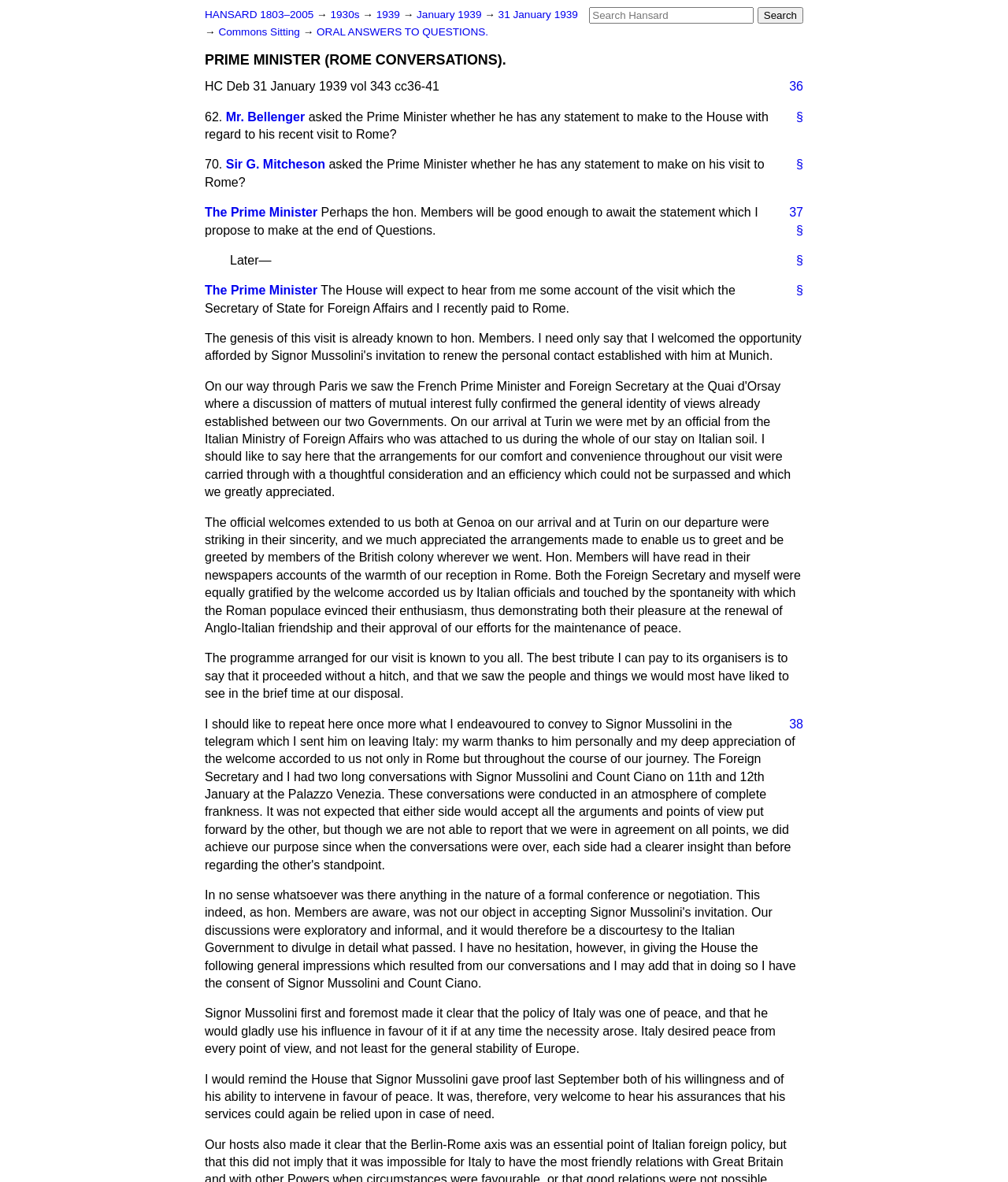Find the bounding box coordinates of the clickable element required to execute the following instruction: "Add product to cart". Provide the coordinates as four float numbers between 0 and 1, i.e., [left, top, right, bottom].

None